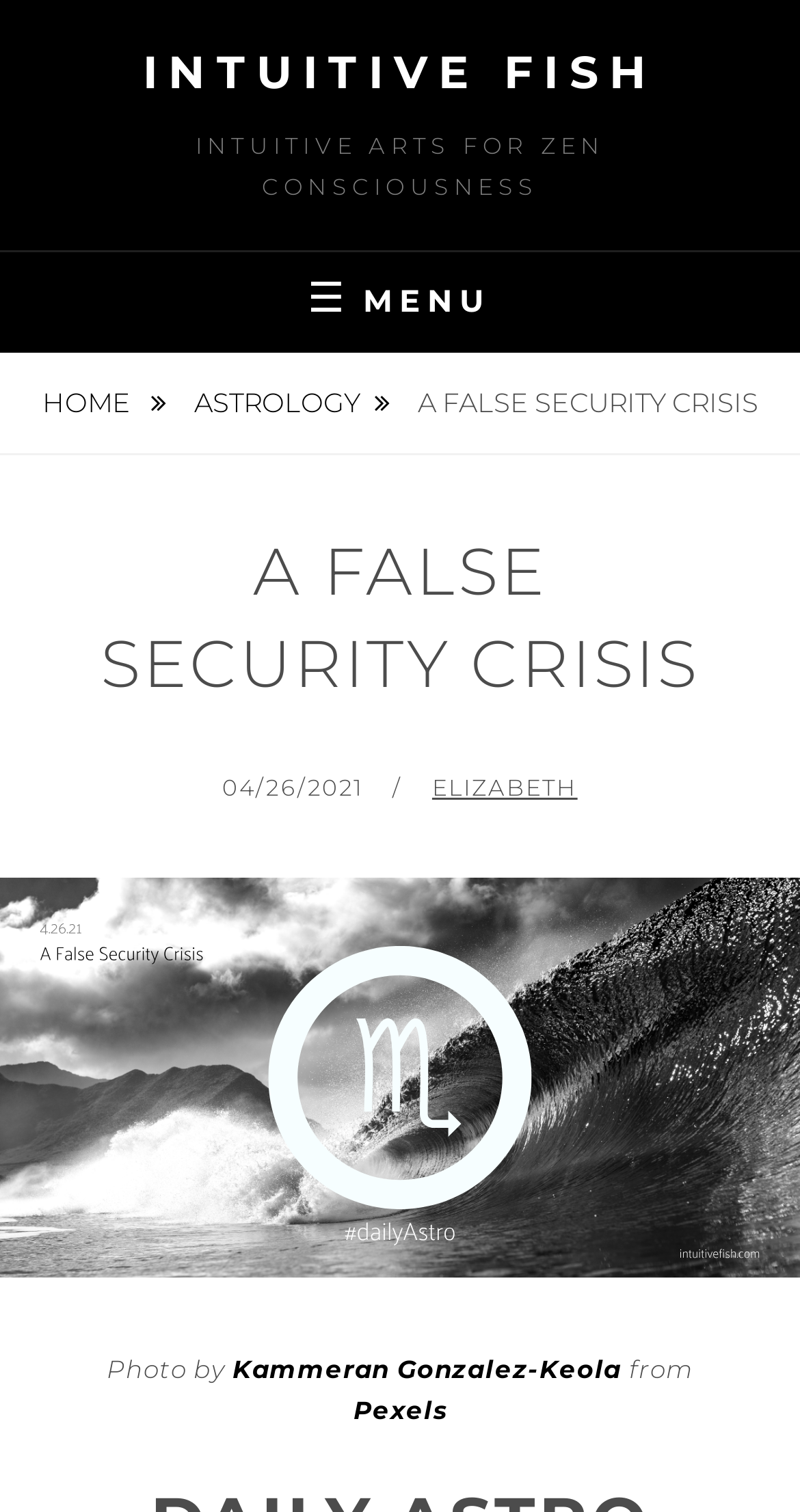Ascertain the bounding box coordinates for the UI element detailed here: "Kammeran Gonzalez-Keola". The coordinates should be provided as [left, top, right, bottom] with each value being a float between 0 and 1.

[0.291, 0.895, 0.777, 0.916]